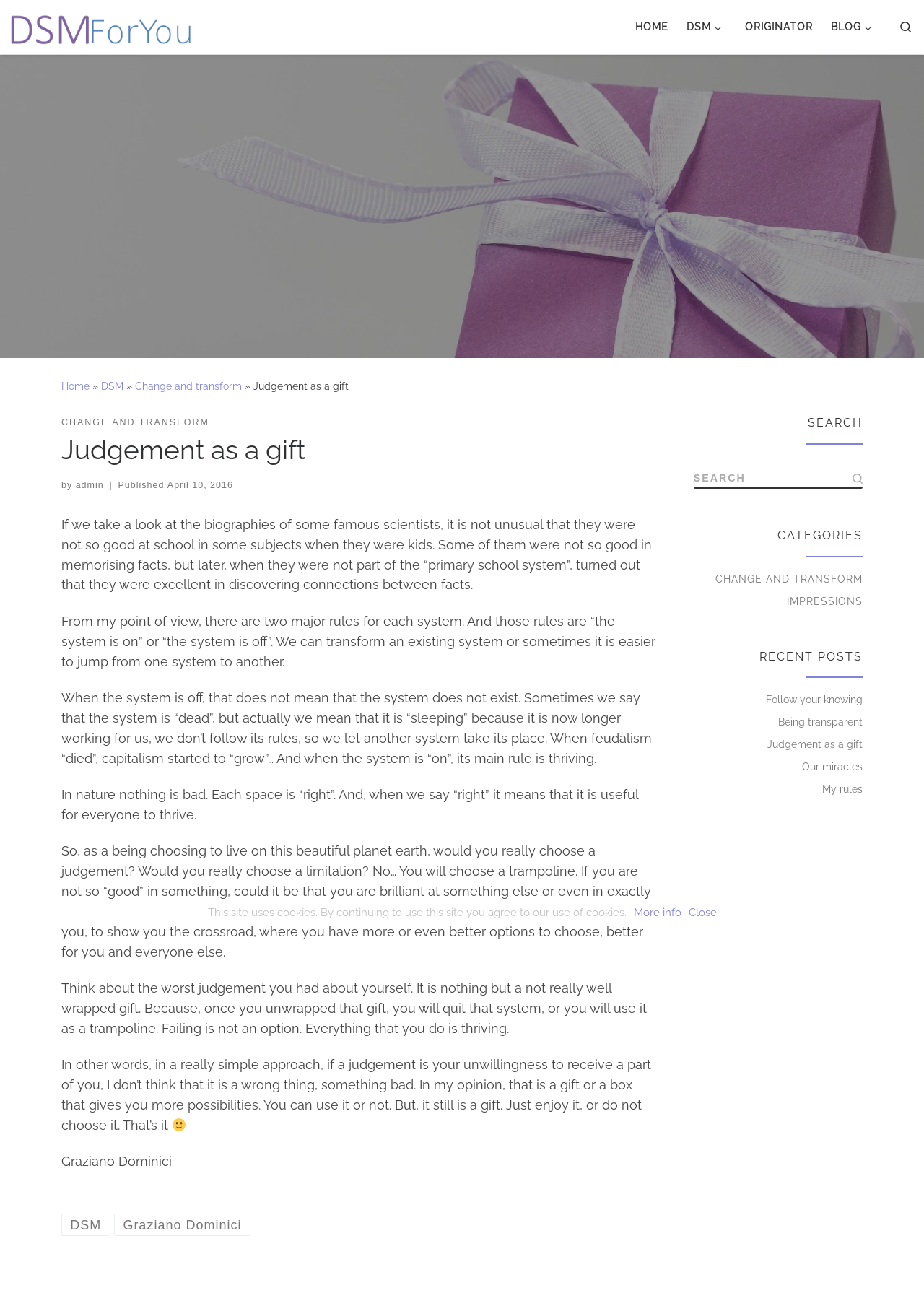Predict the bounding box coordinates of the UI element that matches this description: "Skip to content". The coordinates should be in the format [left, top, right, bottom] with each value between 0 and 1.

[0.003, 0.002, 0.121, 0.028]